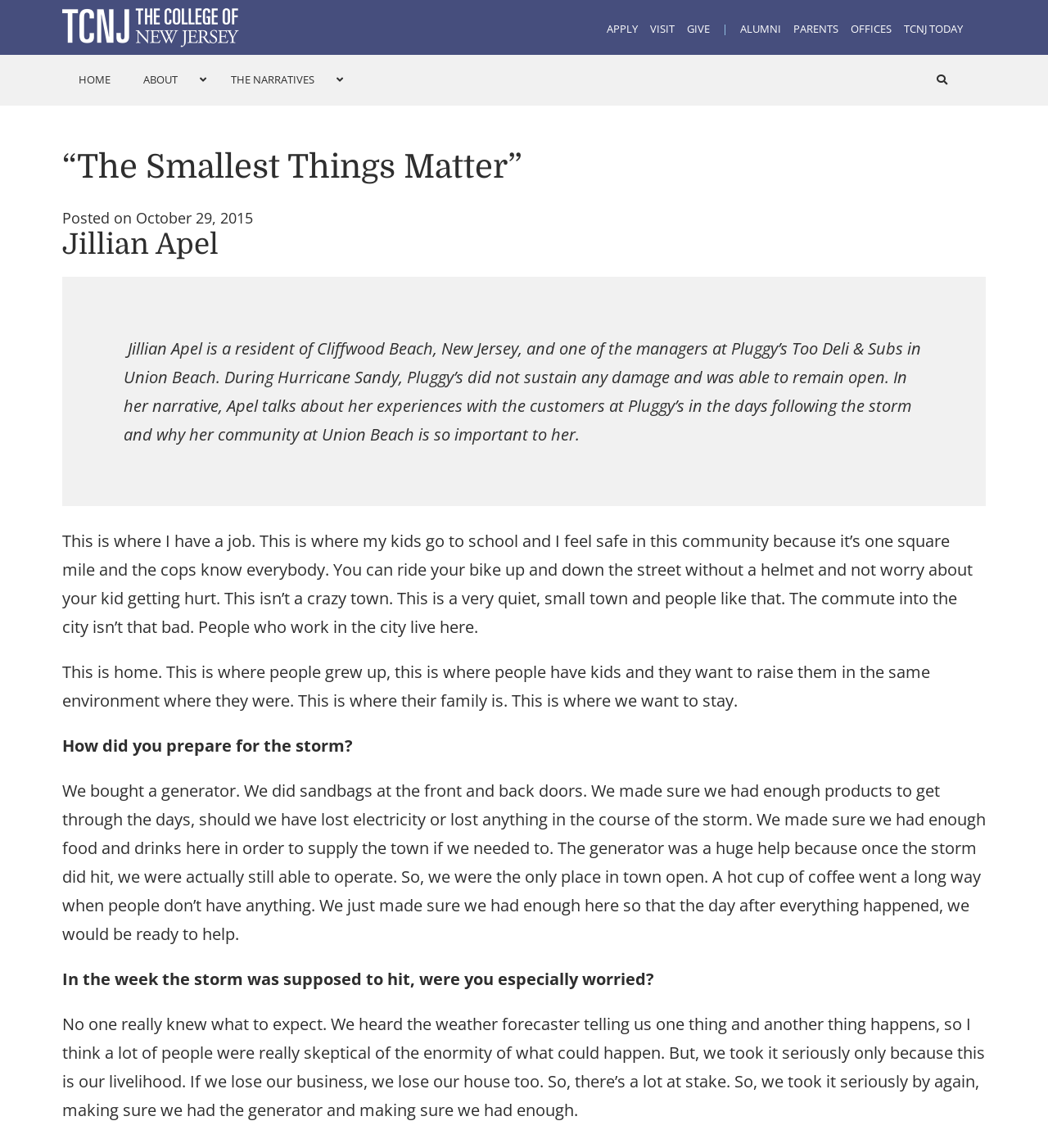Please provide the bounding box coordinate of the region that matches the element description: 0. Coordinates should be in the format (top-left x, top-left y, bottom-right x, bottom-right y) and all values should be between 0 and 1.

None